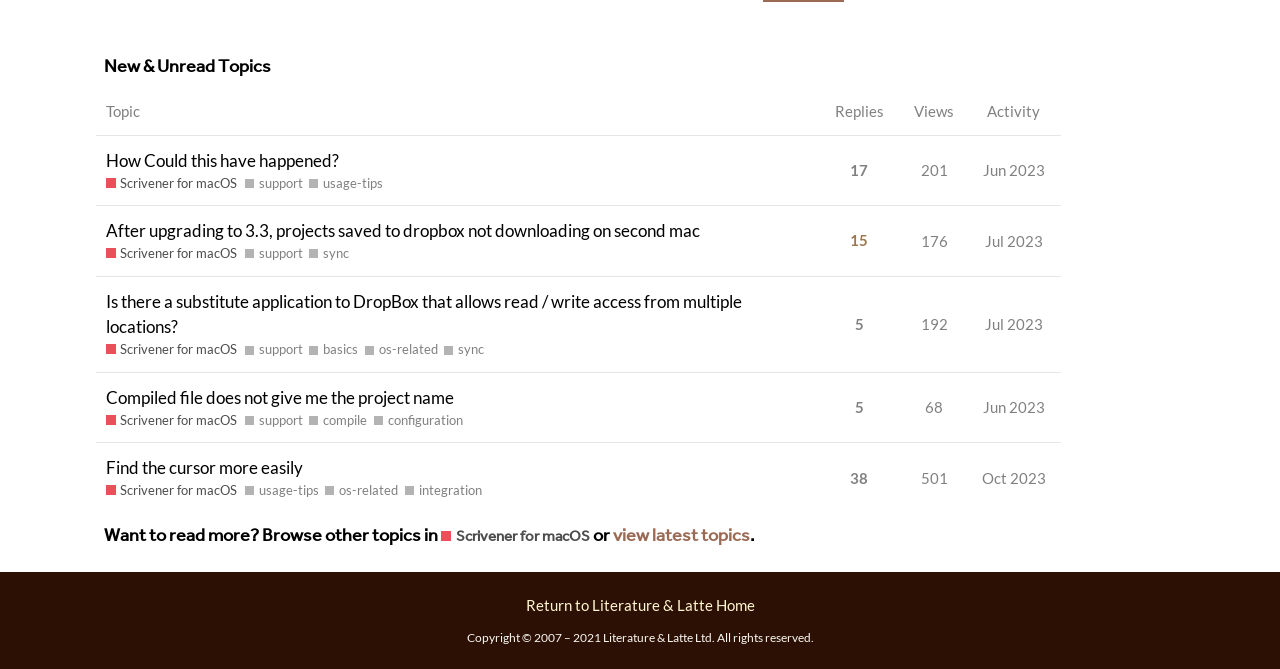Could you specify the bounding box coordinates for the clickable section to complete the following instruction: "Filter by 'support' tag"?

[0.191, 0.259, 0.237, 0.289]